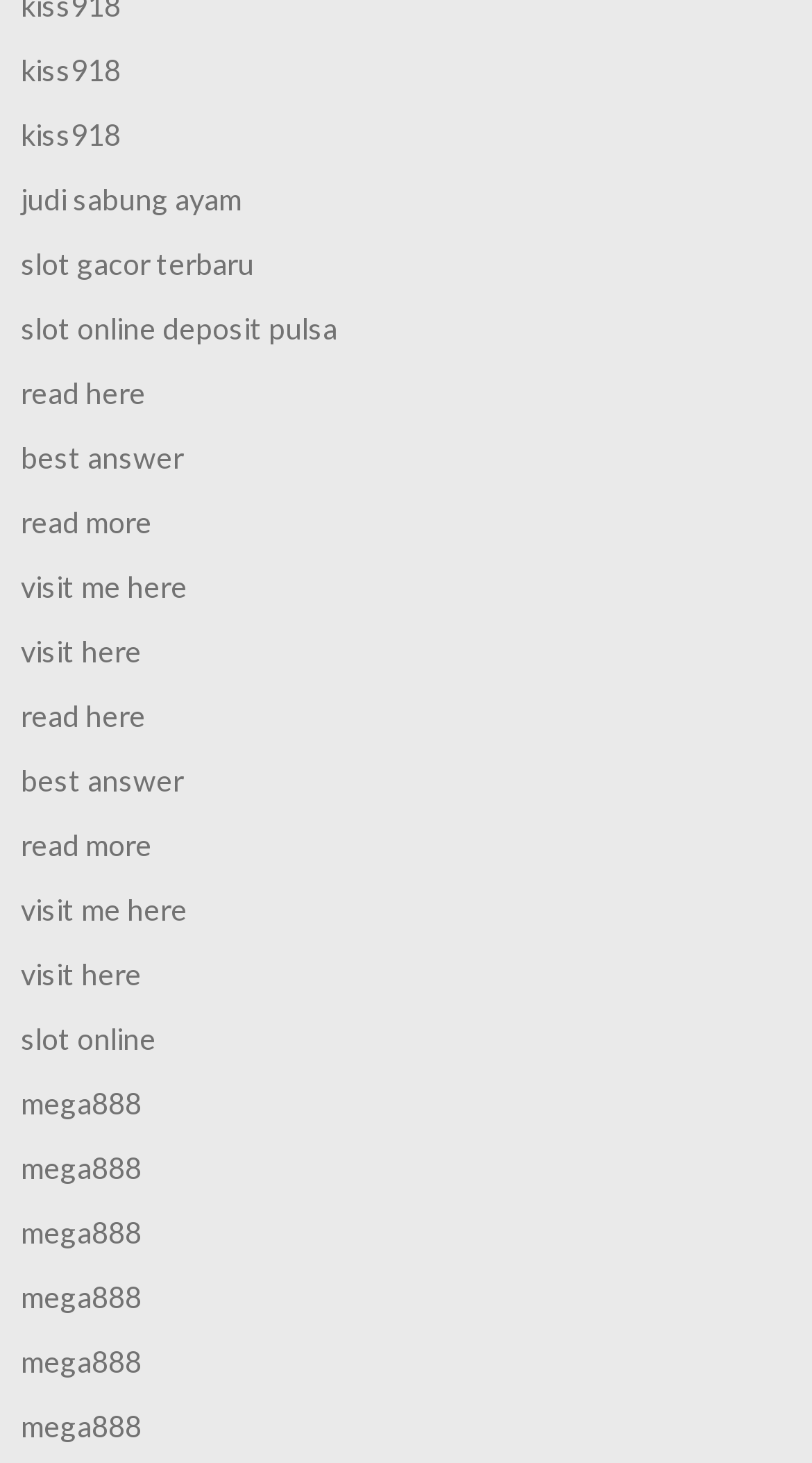Using the provided element description: "mega888", determine the bounding box coordinates of the corresponding UI element in the screenshot.

[0.026, 0.96, 0.974, 0.99]